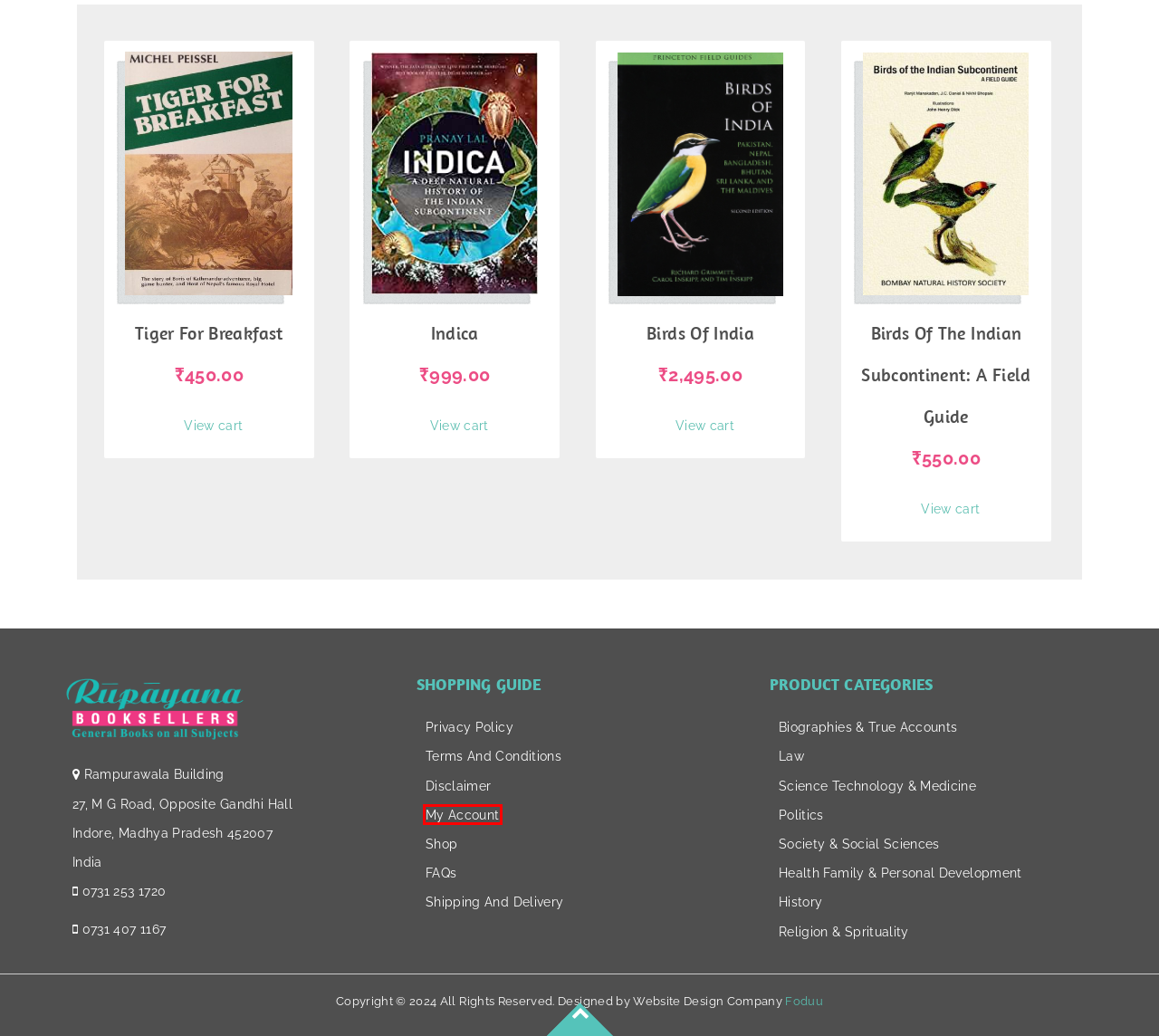Given a screenshot of a webpage with a red bounding box around a UI element, please identify the most appropriate webpage description that matches the new webpage after you click on the element. Here are the candidates:
A. Birds of the Indian Subcontinent: A Field Guide | Rupayana Booksellers
B. Terms And Conditions | Rupayana Booksellers
C. Birds of India | Rupayana Booksellers
D. Disclaimer | Rupayana Booksellers
E. Tiger For Breakfast | Rupayana Booksellers
F. Indica | Rupayana Booksellers
G. Privacy Policy | Rupayana Booksellers
H. My Account | Rupayana Booksellers

H